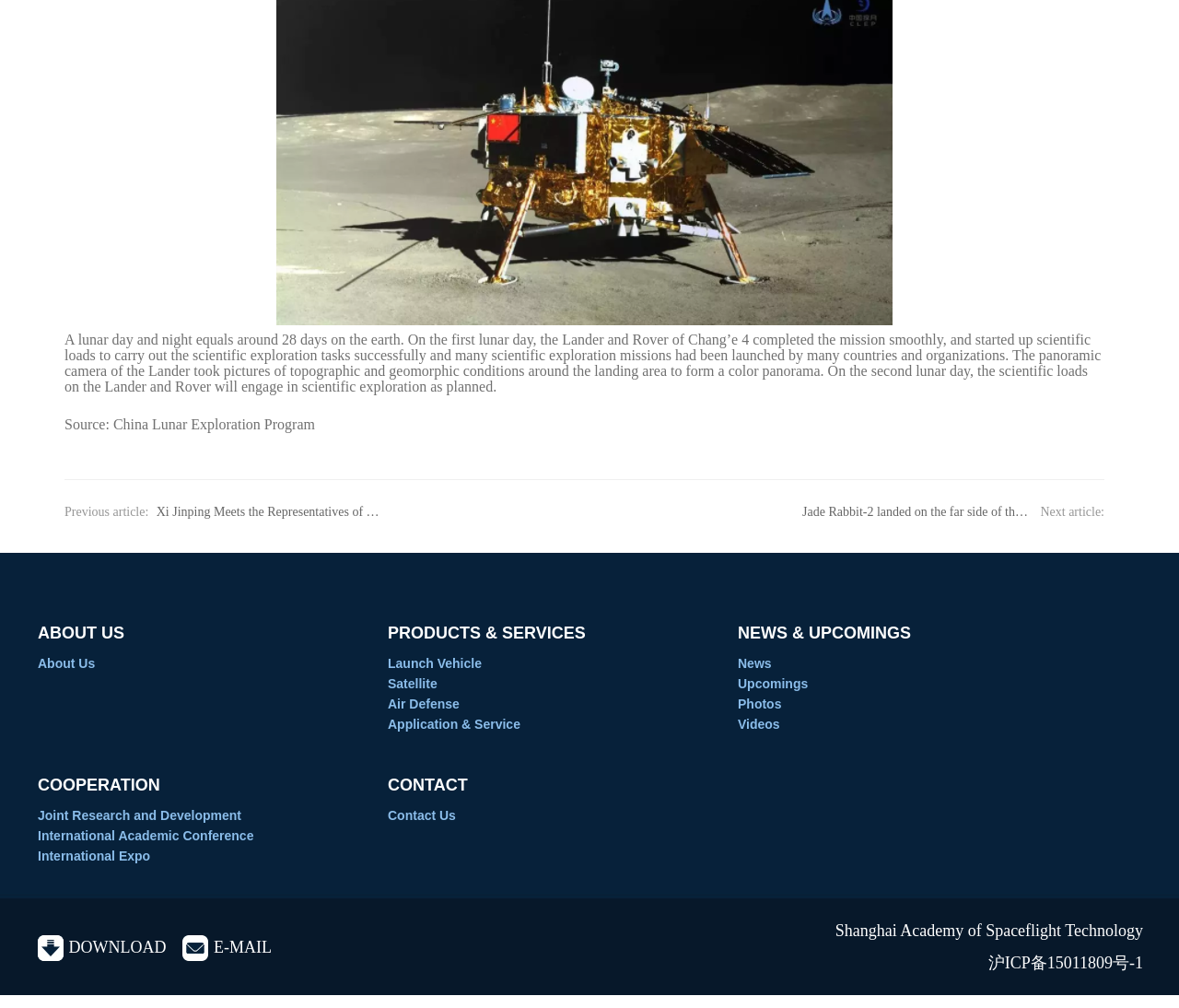What are the main categories on this website? Based on the image, give a response in one word or a short phrase.

About Us, Products & Services, News & Upcomings, Cooperation, Contact